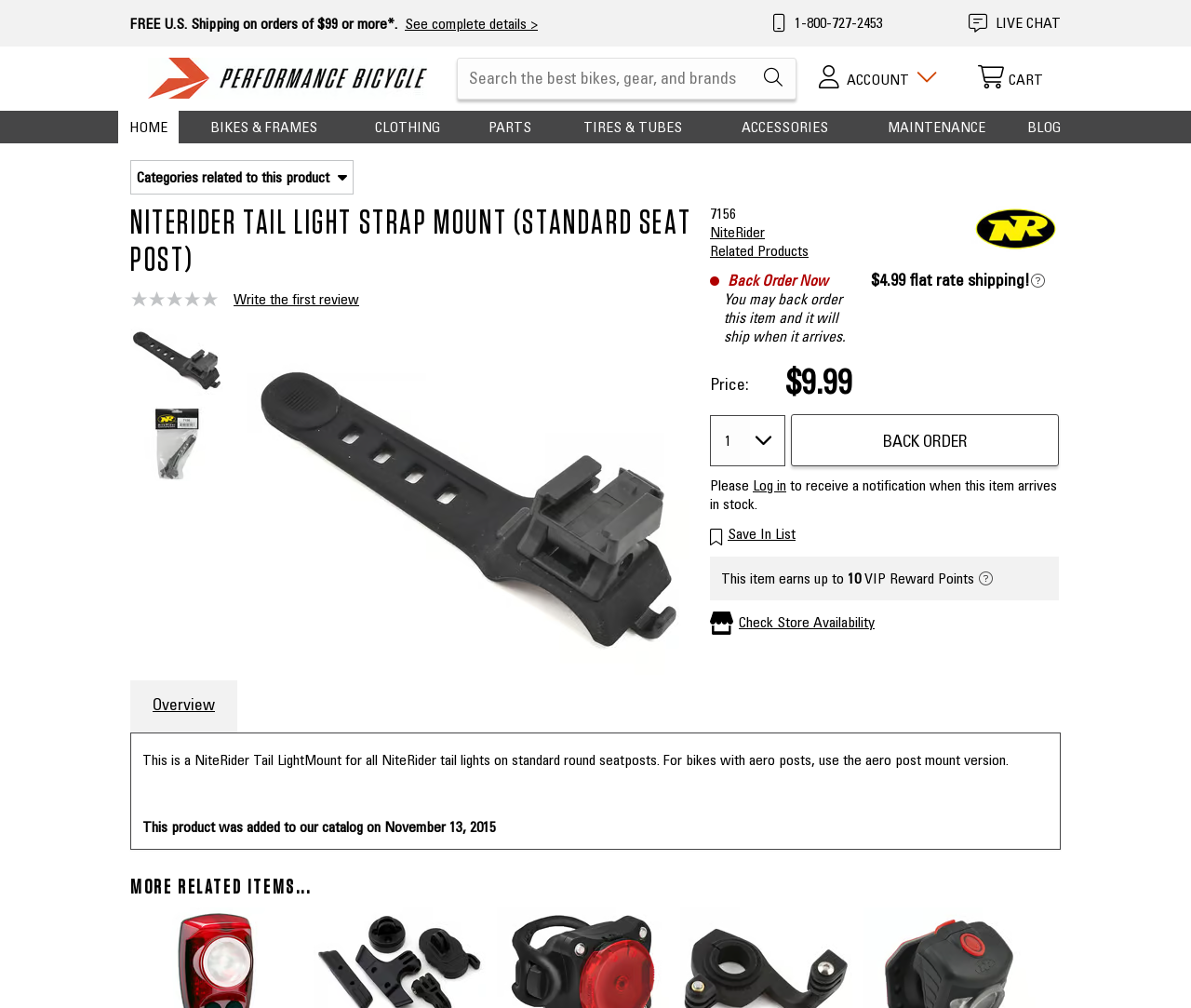Identify the bounding box of the HTML element described here: "Cart". Provide the coordinates as four float numbers between 0 and 1: [left, top, right, bottom].

[0.82, 0.064, 0.876, 0.089]